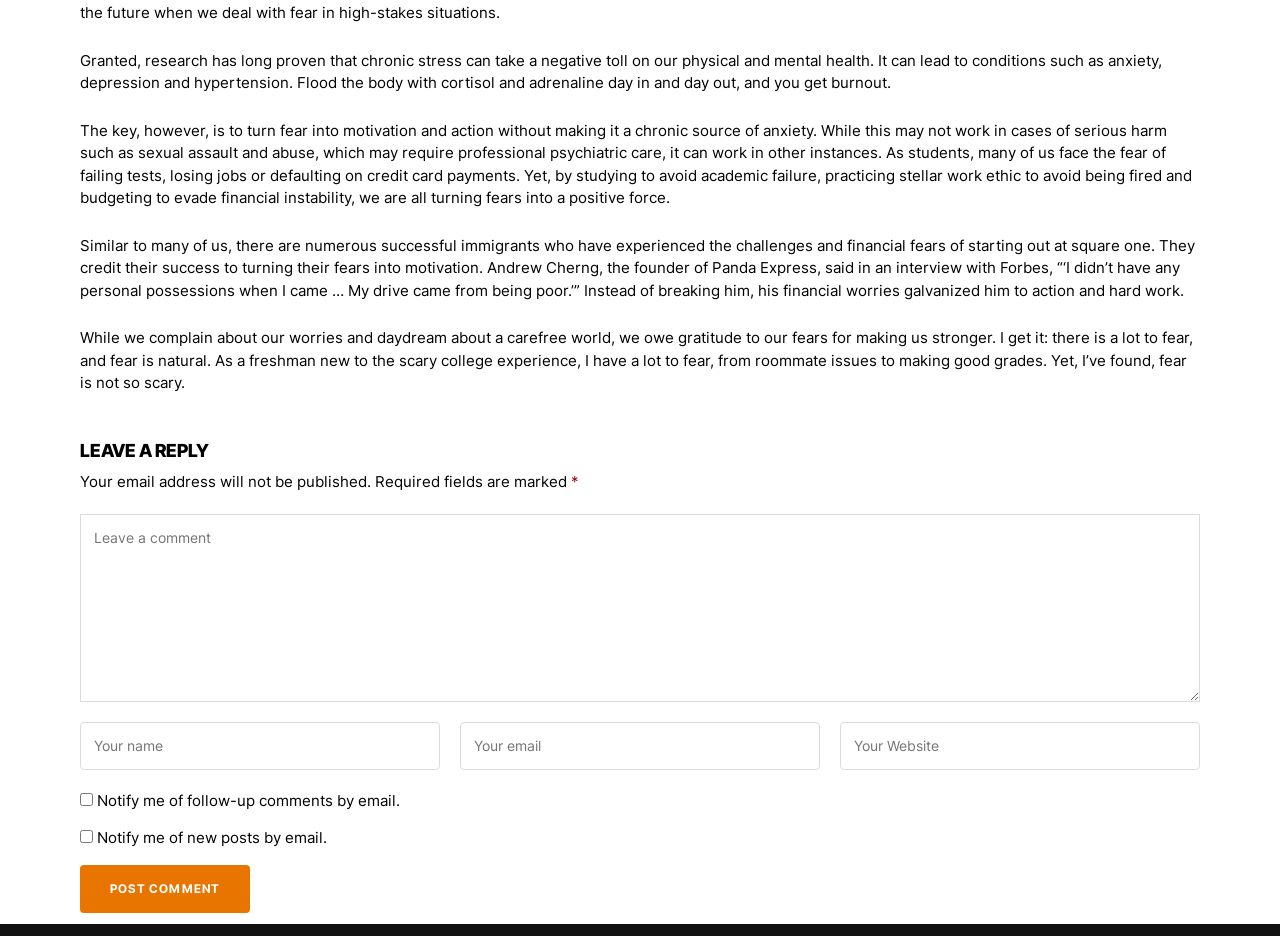Using the provided element description: "aria-describedby="email-notes" name="email" placeholder="Your email"", identify the bounding box coordinates. The coordinates should be four floats between 0 and 1 in the order [left, top, right, bottom].

[0.359, 0.771, 0.641, 0.822]